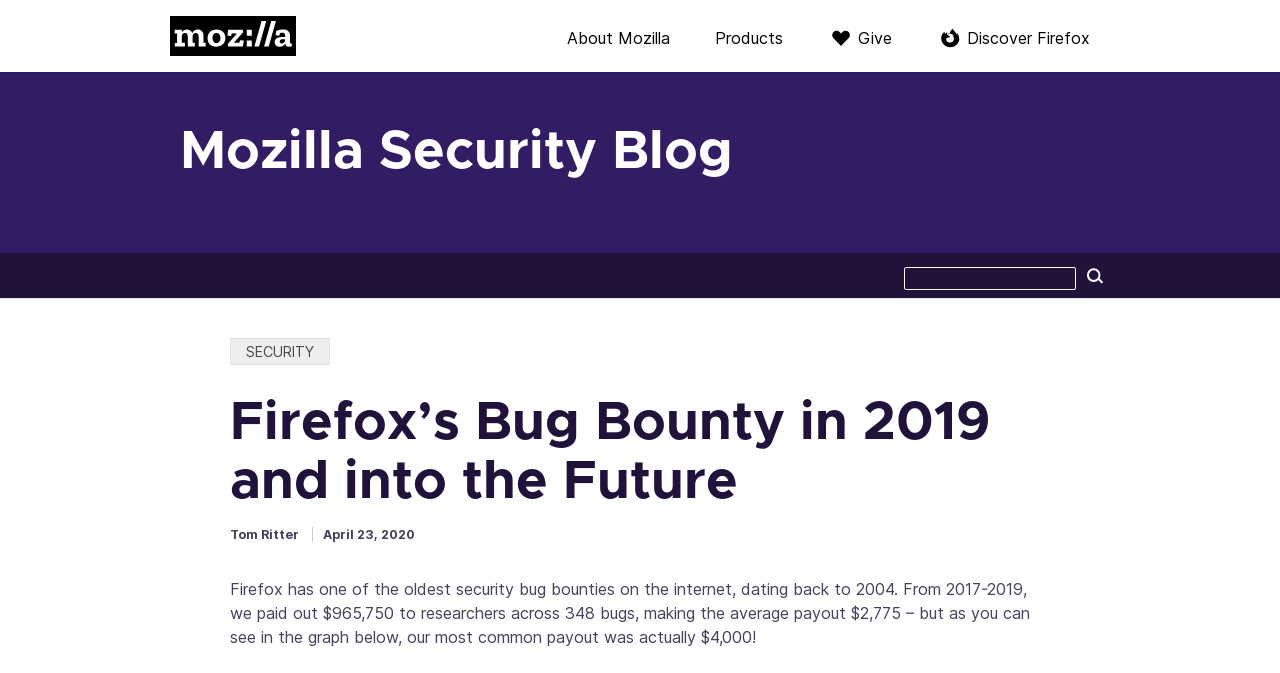Please specify the bounding box coordinates of the clickable section necessary to execute the following command: "Go to Mozilla Security Blog".

[0.133, 0.184, 0.867, 0.271]